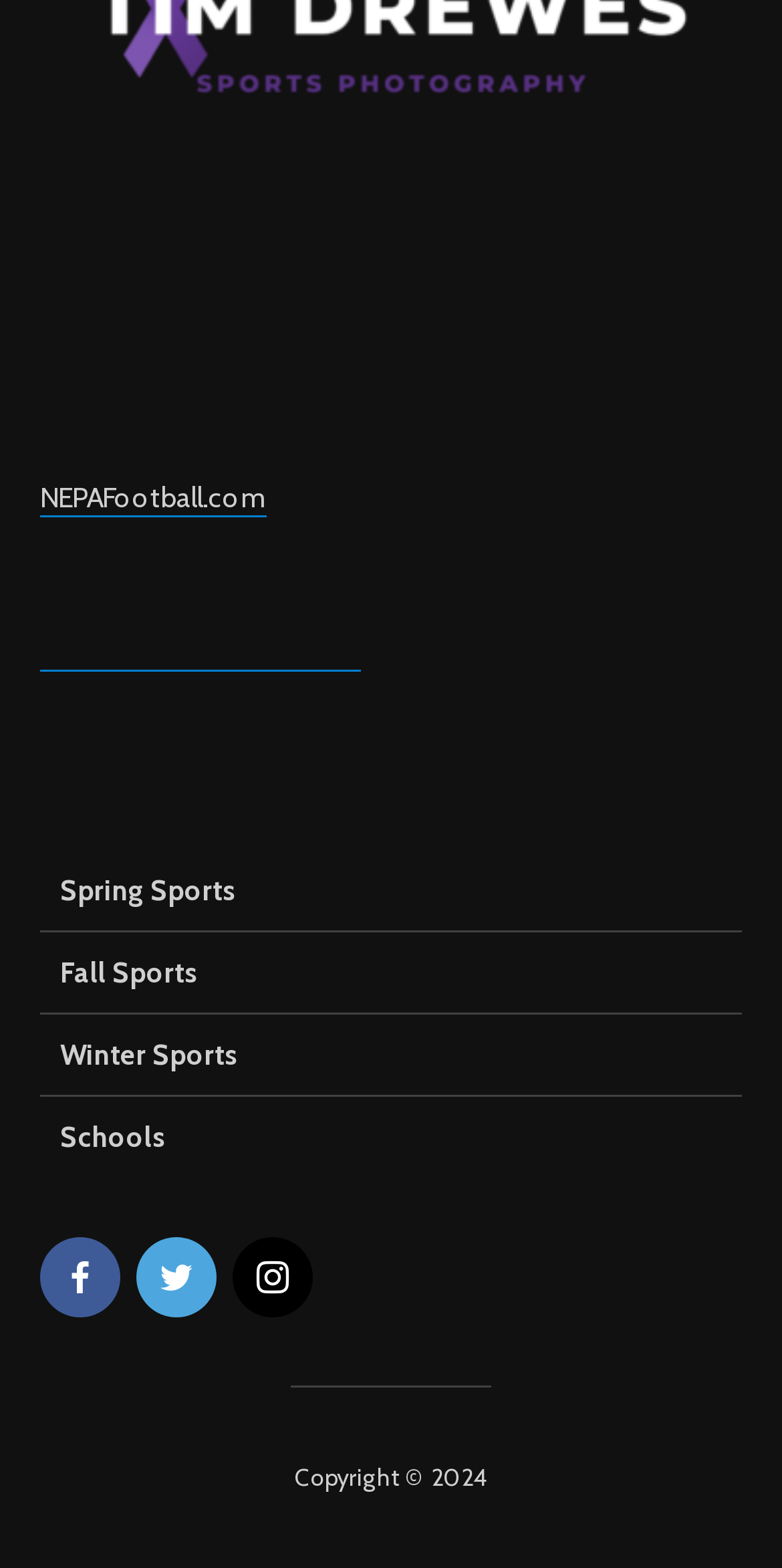Could you find the bounding box coordinates of the clickable area to complete this instruction: "Visit NEPAFootball.com"?

[0.051, 0.306, 0.341, 0.33]